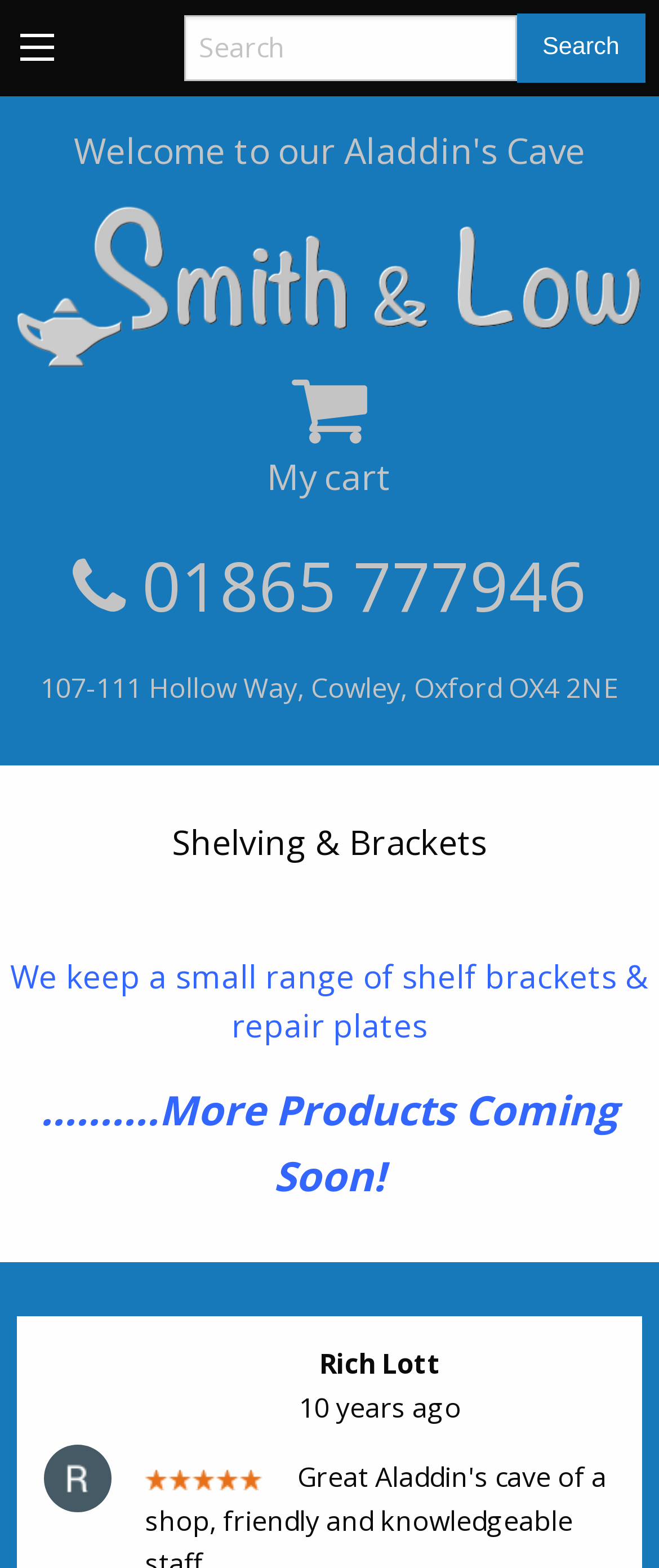For the following element description, predict the bounding box coordinates in the format (top-left x, top-left y, bottom-right x, bottom-right y). All values should be floating point numbers between 0 and 1. Description: Search

[0.784, 0.009, 0.979, 0.053]